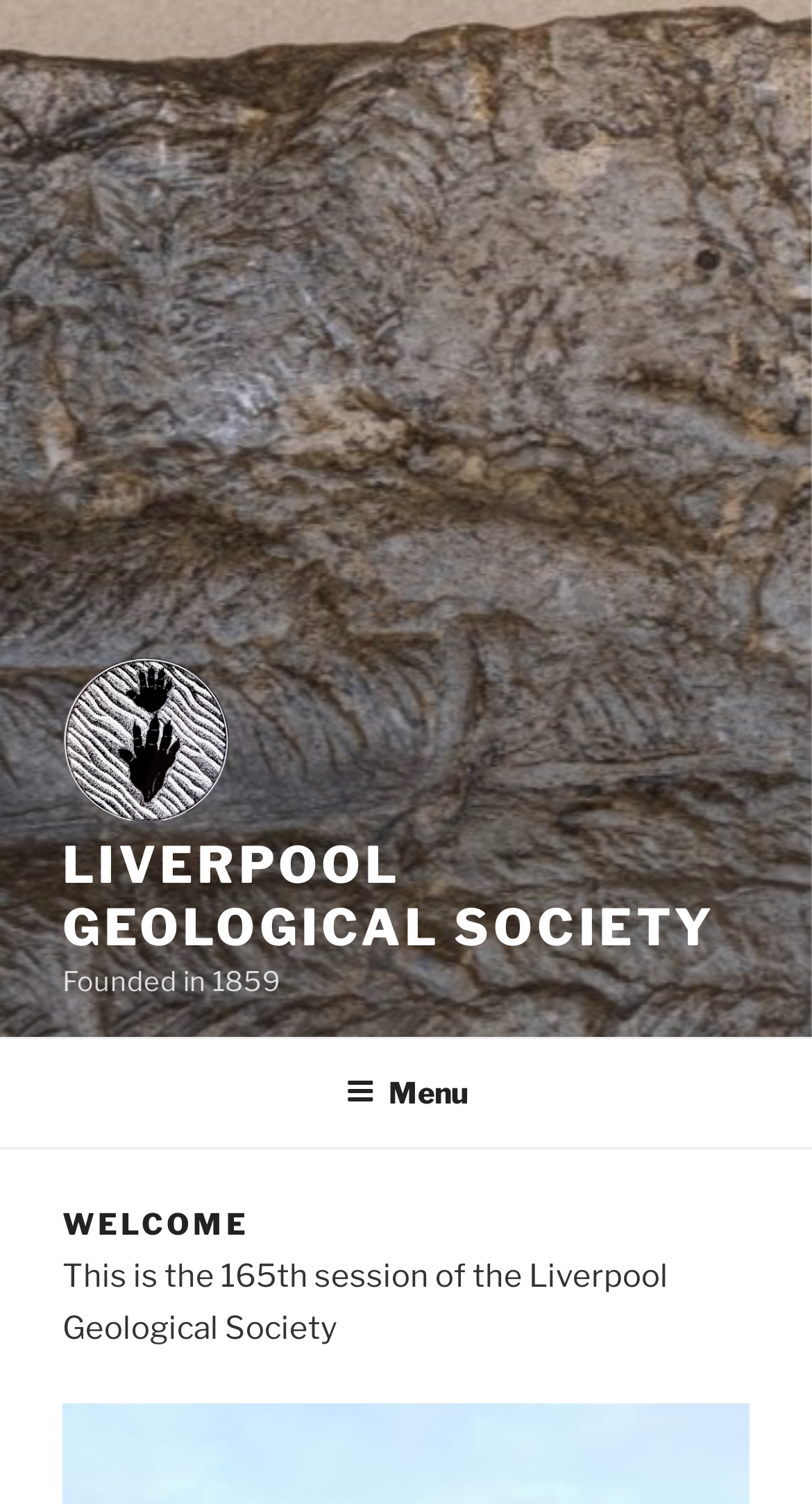Given the element description "Menu", identify the bounding box of the corresponding UI element.

[0.388, 0.692, 0.612, 0.76]